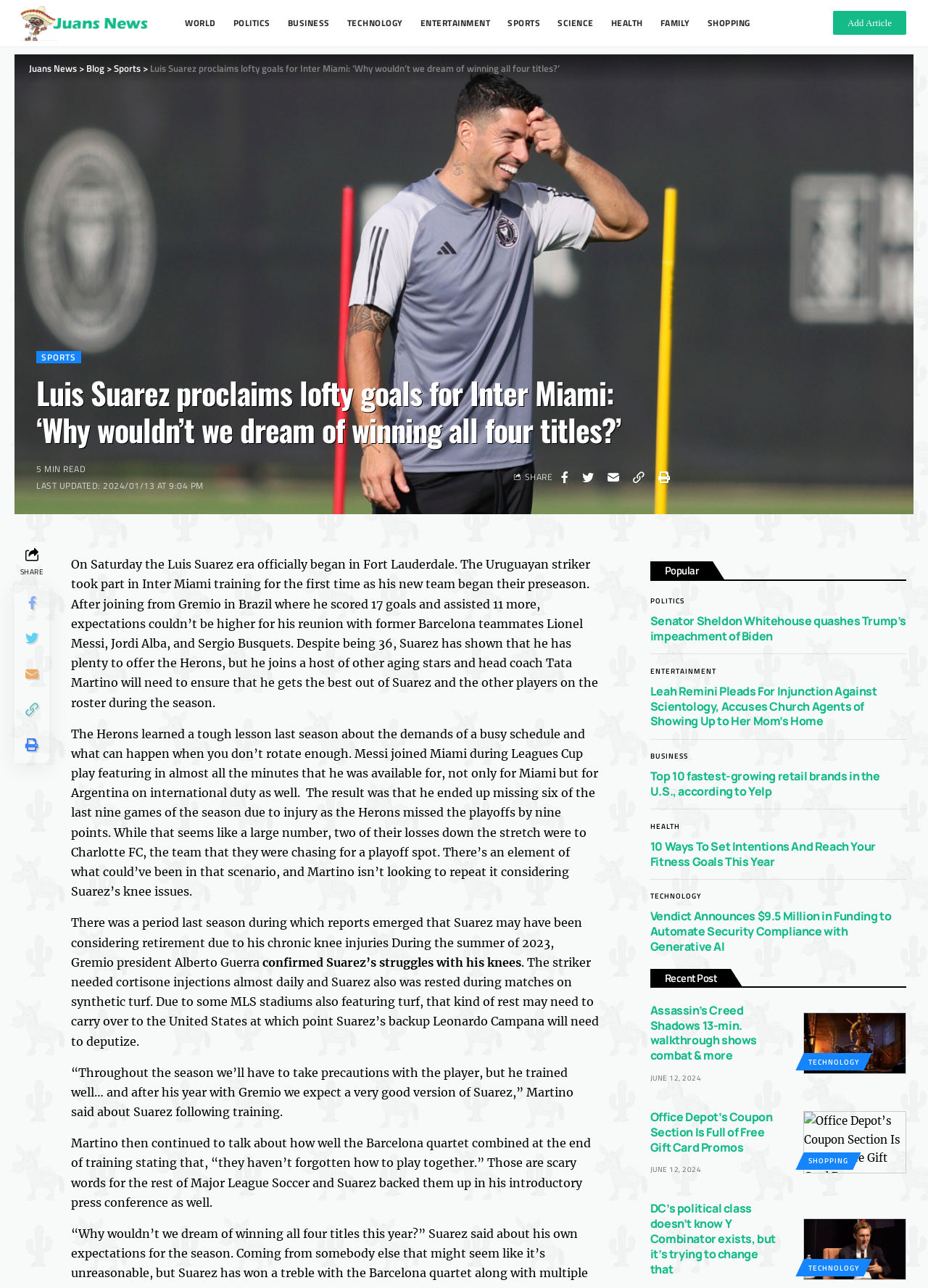Locate the bounding box coordinates of the element I should click to achieve the following instruction: "View the 'Assassin's Creed Shadows 13-min. walkthrough shows combat & more' article".

[0.865, 0.778, 0.977, 0.826]